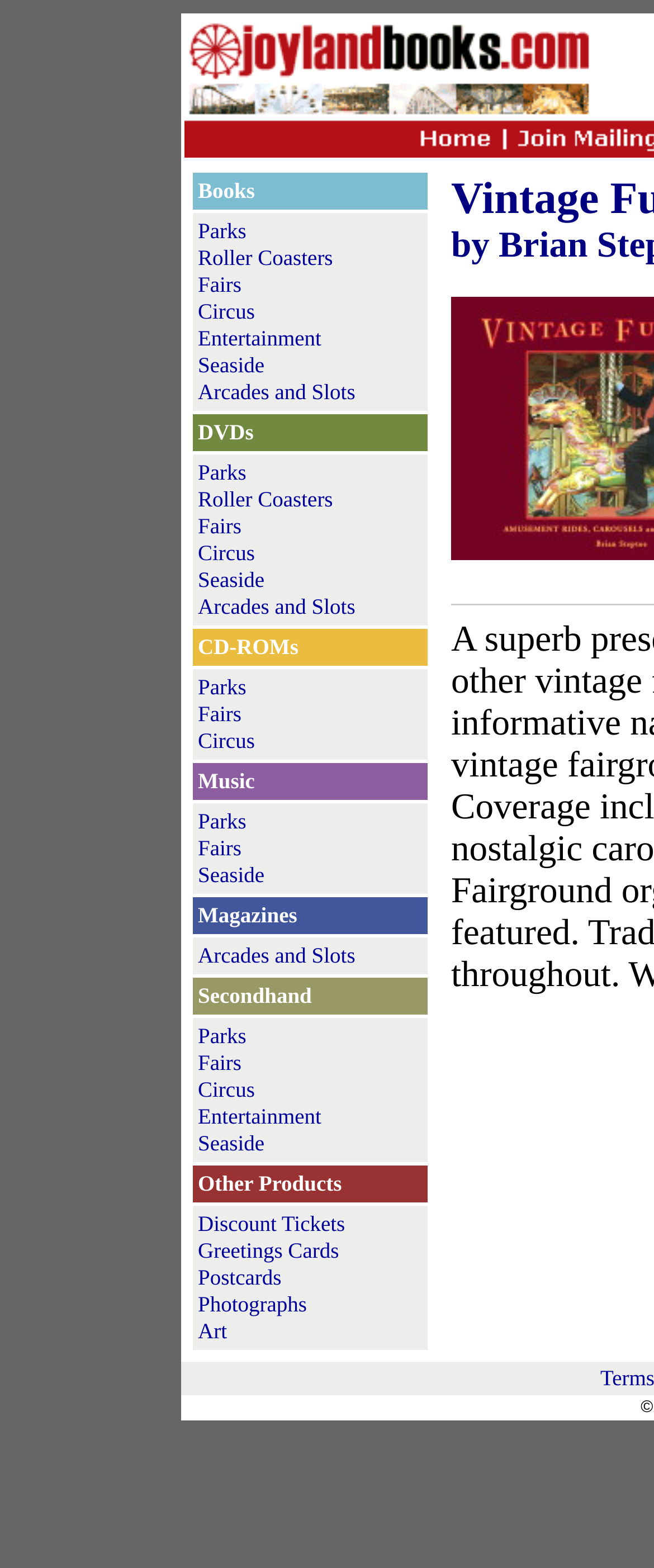Determine the bounding box coordinates for the HTML element mentioned in the following description: "Greetings Cards". The coordinates should be a list of four floats ranging from 0 to 1, represented as [left, top, right, bottom].

[0.303, 0.789, 0.518, 0.805]